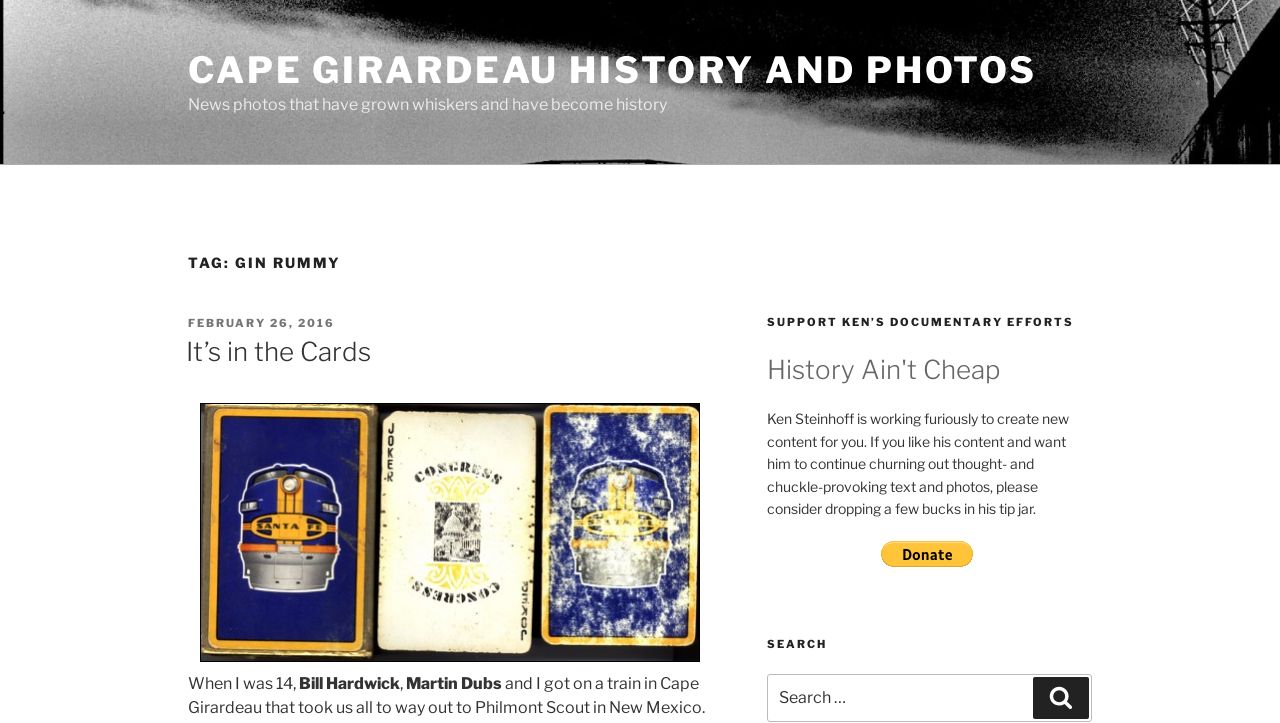Generate a detailed explanation of the webpage's features and information.

The webpage is about the Gin Rummy Archives, specifically focused on Cape Girardeau History and Photos. At the top, there is a link to "CAPE GIRARDEAU HISTORY AND PHOTOS" followed by a static text describing the content of the page as "News photos that have grown whiskers and have become history".

Below this, there is a heading "TAG: GIN RUMMY" which contains several sub-elements. On the left side, there is a header with the text "POSTED ON" and a link to the date "FEBRUARY 26, 2016". Next to it, there is a heading "It’s in the Cards" with a link to the same title. Below these, there is a link to an image "Playing cards owned by Steinhoff family 02-20-2016" with a corresponding image. The text "When I was 14," is placed below, followed by two more static texts "Bill Hardwick" and "Martin Dubs".

On the right side of the page, there are three headings: "SUPPORT KEN’S DOCUMENTARY EFFORTS", "History Ain't Cheap", and "SEARCH". The first heading is followed by a static text describing Ken Steinhoff's documentary efforts and a button to support him through PayPal. The "SEARCH" heading has a search box and a button to initiate the search.

Overall, the webpage appears to be a blog or archive page with a focus on history and photos, specifically related to Gin Rummy and Cape Girardeau.